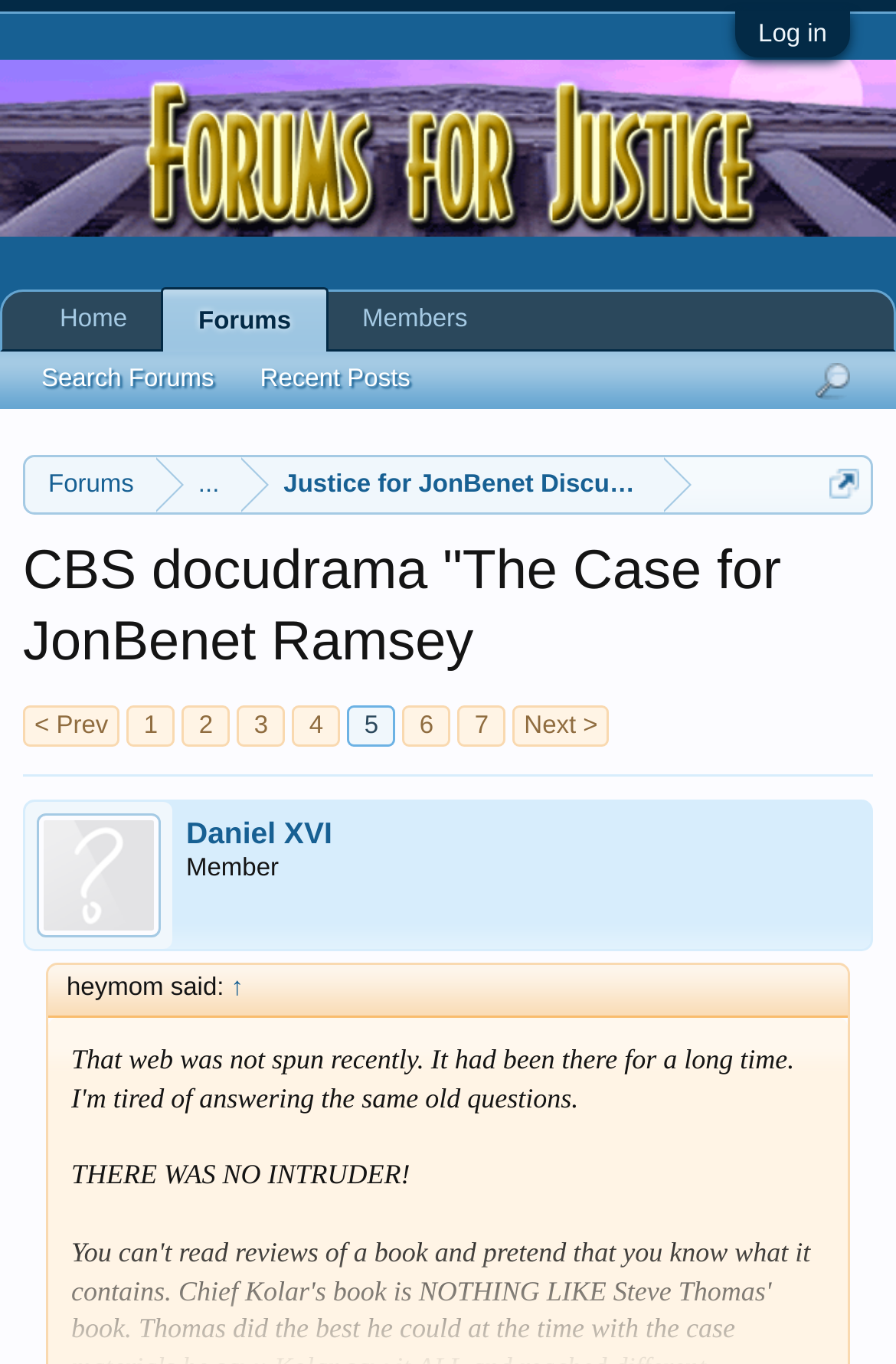How many pages are there in the forum?
Refer to the screenshot and answer in one word or phrase.

7